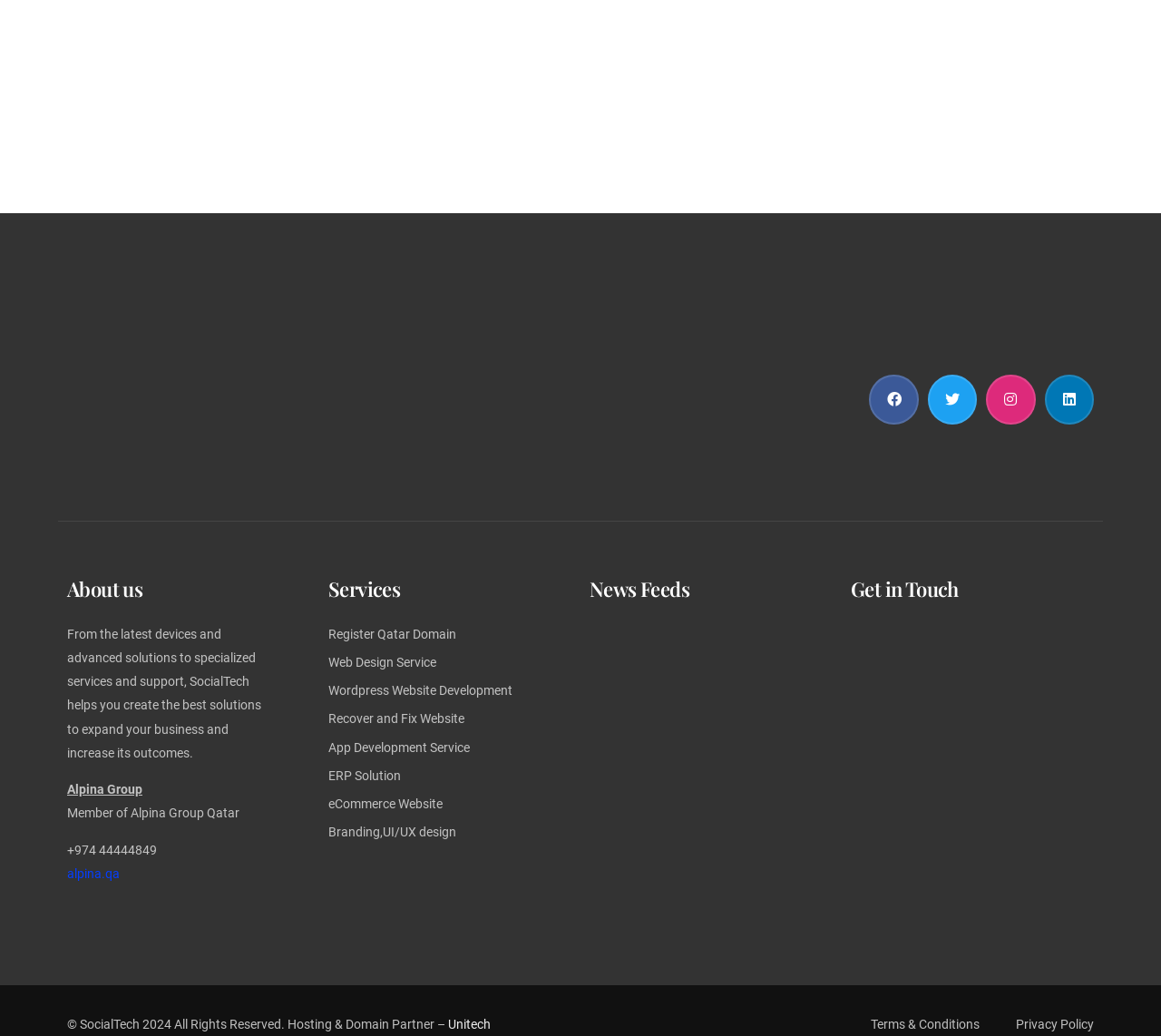What services does SocialTech offer?
Based on the visual, give a brief answer using one word or a short phrase.

Web design, app development, etc.